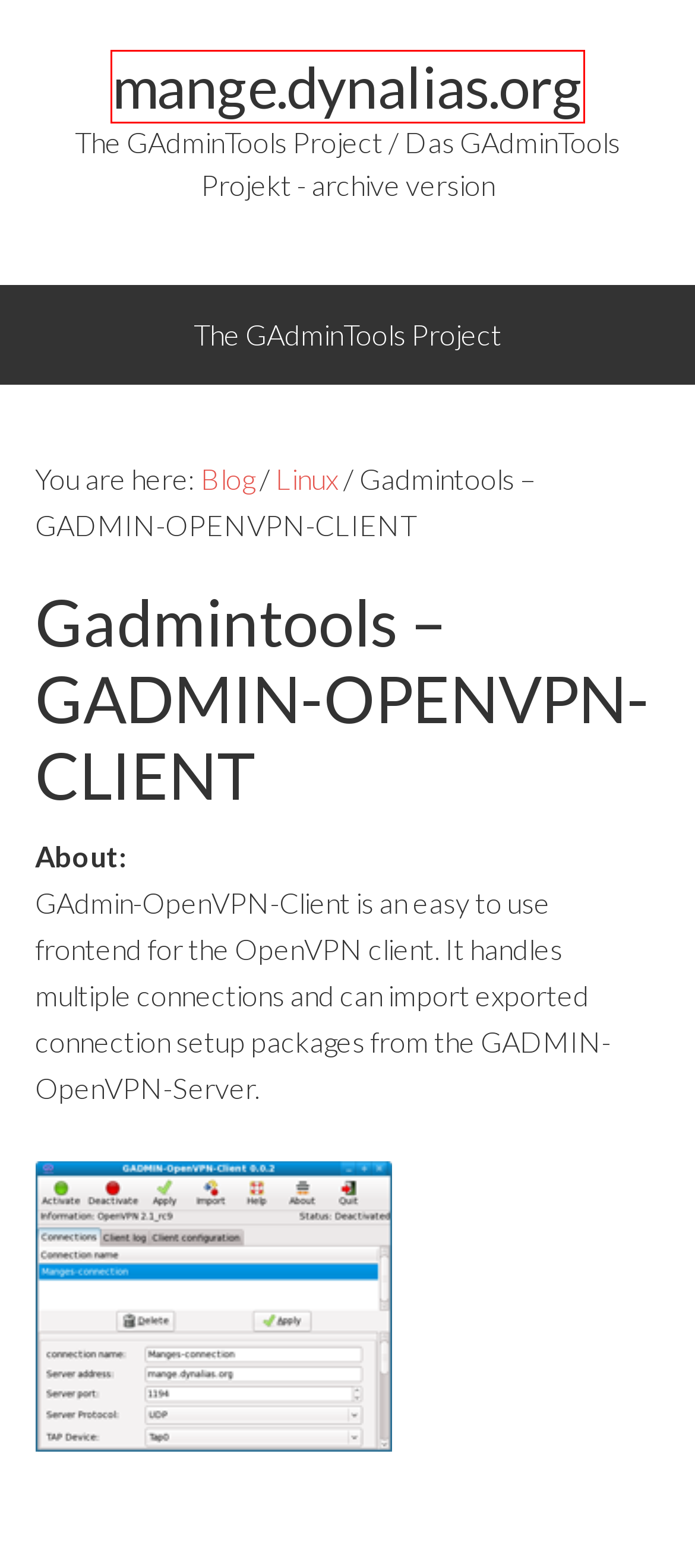You are provided a screenshot of a webpage featuring a red bounding box around a UI element. Choose the webpage description that most accurately represents the new webpage after clicking the element within the red bounding box. Here are the candidates:
A. SERVERTOOLS SPEEDTEST
B. Gadmintools – GADMIN-SAMBA
C. mange.dynalias.org — The GAdminTools Project / Das GAdminTools Projekt – archive version
D. Open Source Genesis Framework - StudioPress
E. WordPress Themes by StudioPress
F. Gadmintools – GADMIN-BIND
G. Gadmintools – GADMIN-SQUID
H. Gadmintools – GADMIN-RSYNC

C